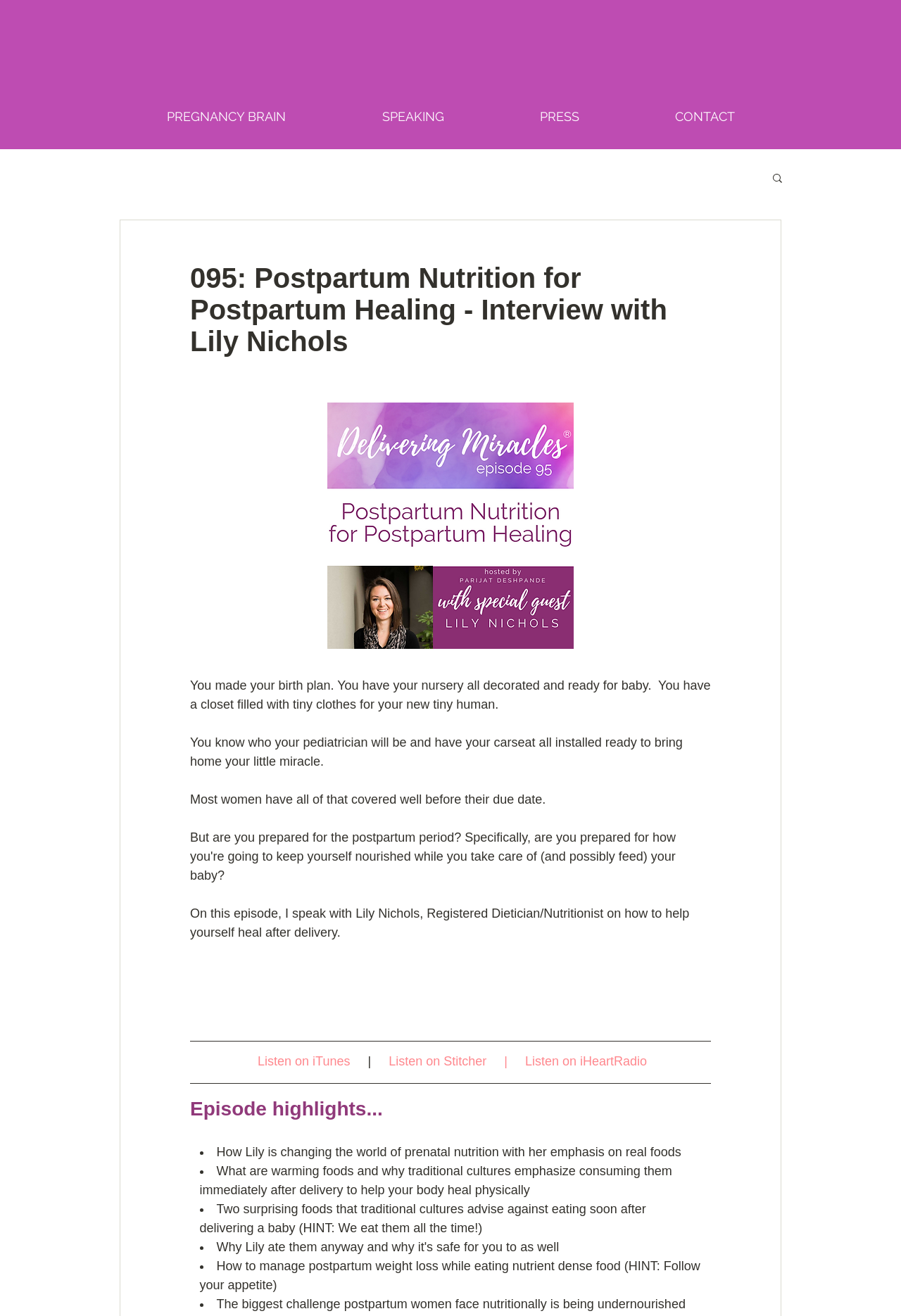Identify the bounding box coordinates for the UI element described as: "PREGNANCY BRAIN". The coordinates should be provided as four floats between 0 and 1: [left, top, right, bottom].

[0.131, 0.076, 0.37, 0.101]